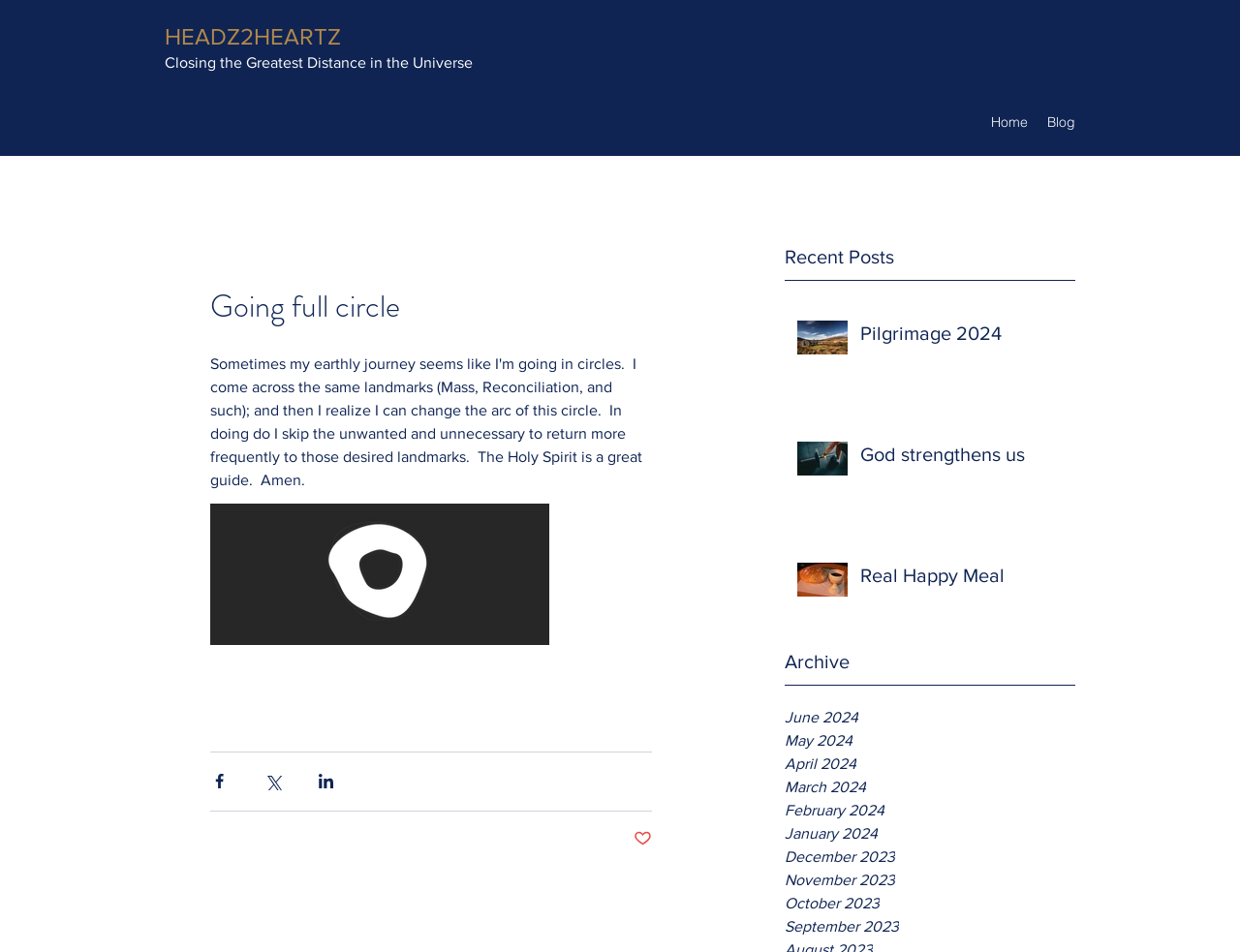Can you locate the main headline on this webpage and provide its text content?

Going full circle